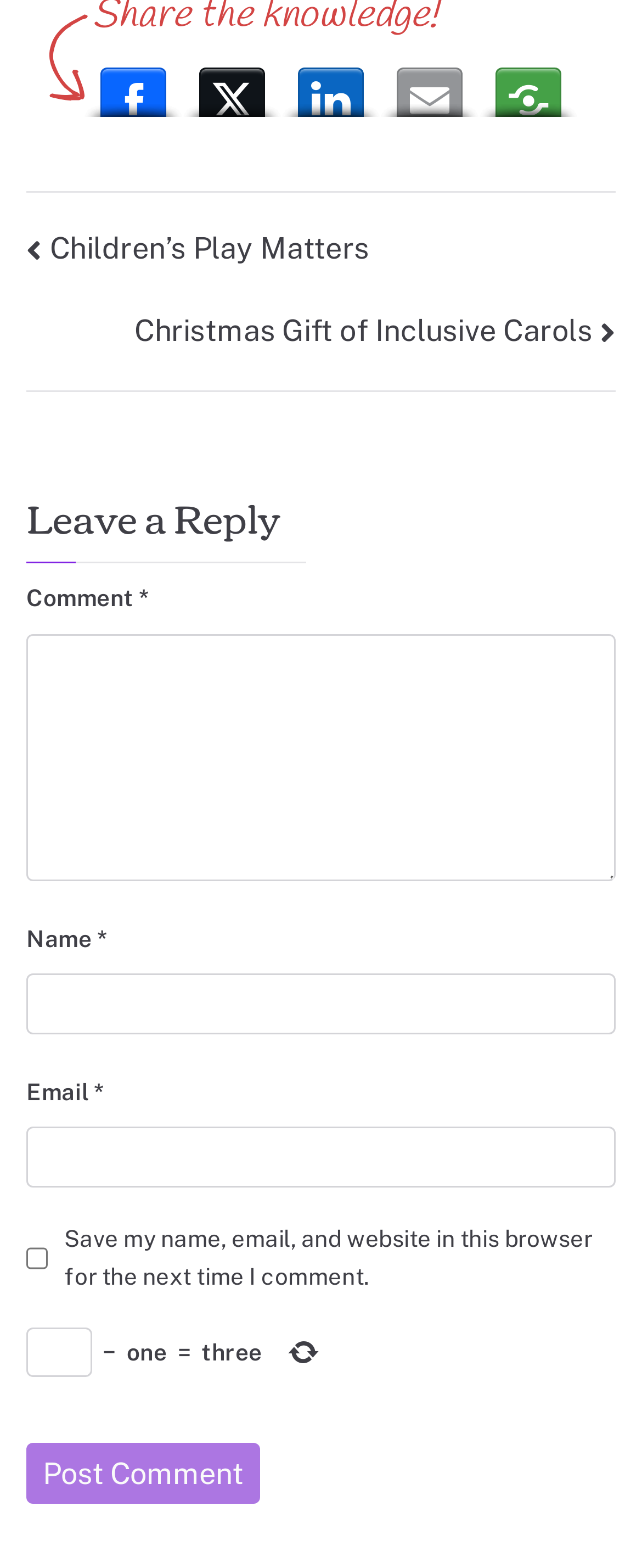Identify the bounding box coordinates of the part that should be clicked to carry out this instruction: "Share to LinkedIn".

[0.438, 0.032, 0.592, 0.074]